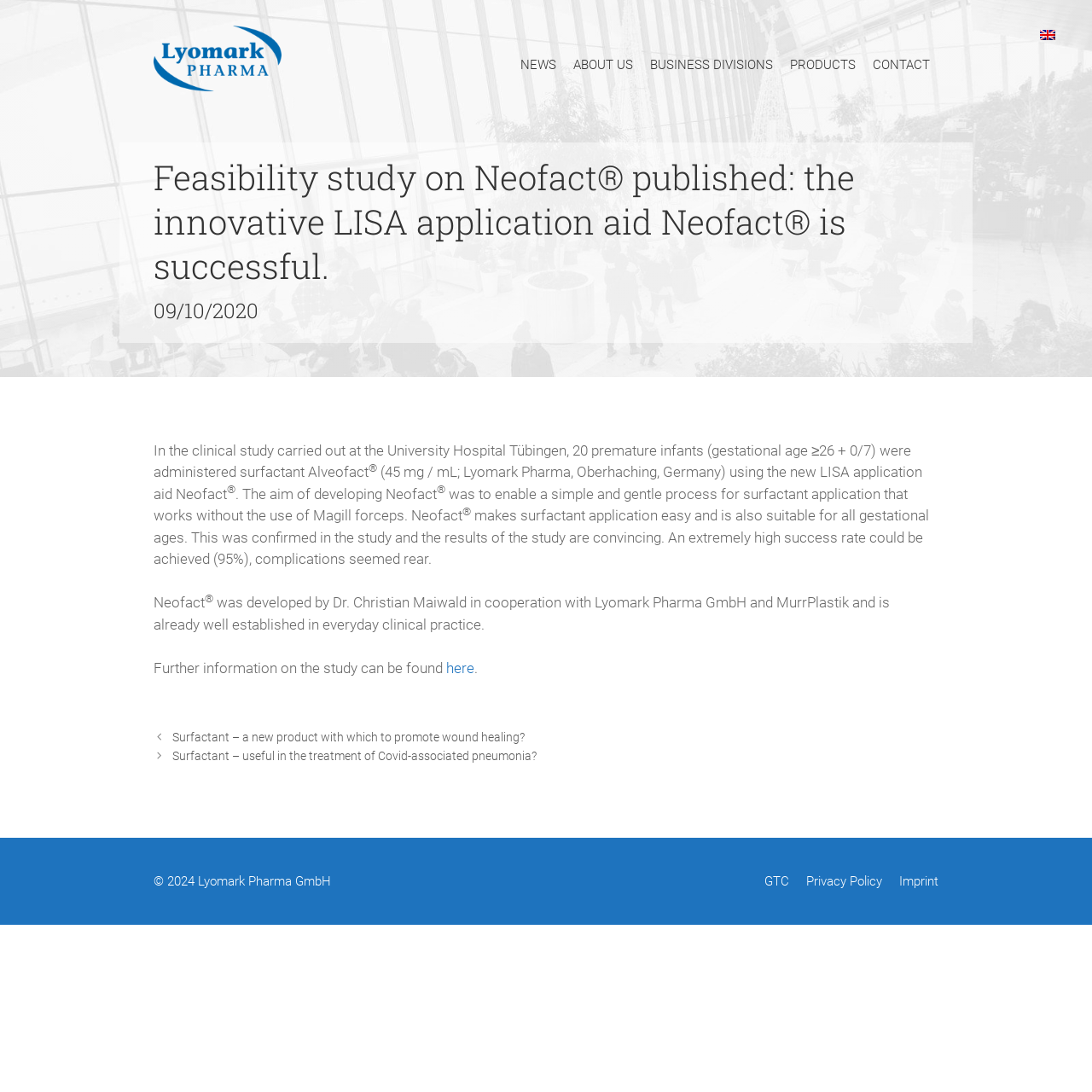Locate the bounding box of the user interface element based on this description: "About Us".

[0.517, 0.047, 0.588, 0.072]